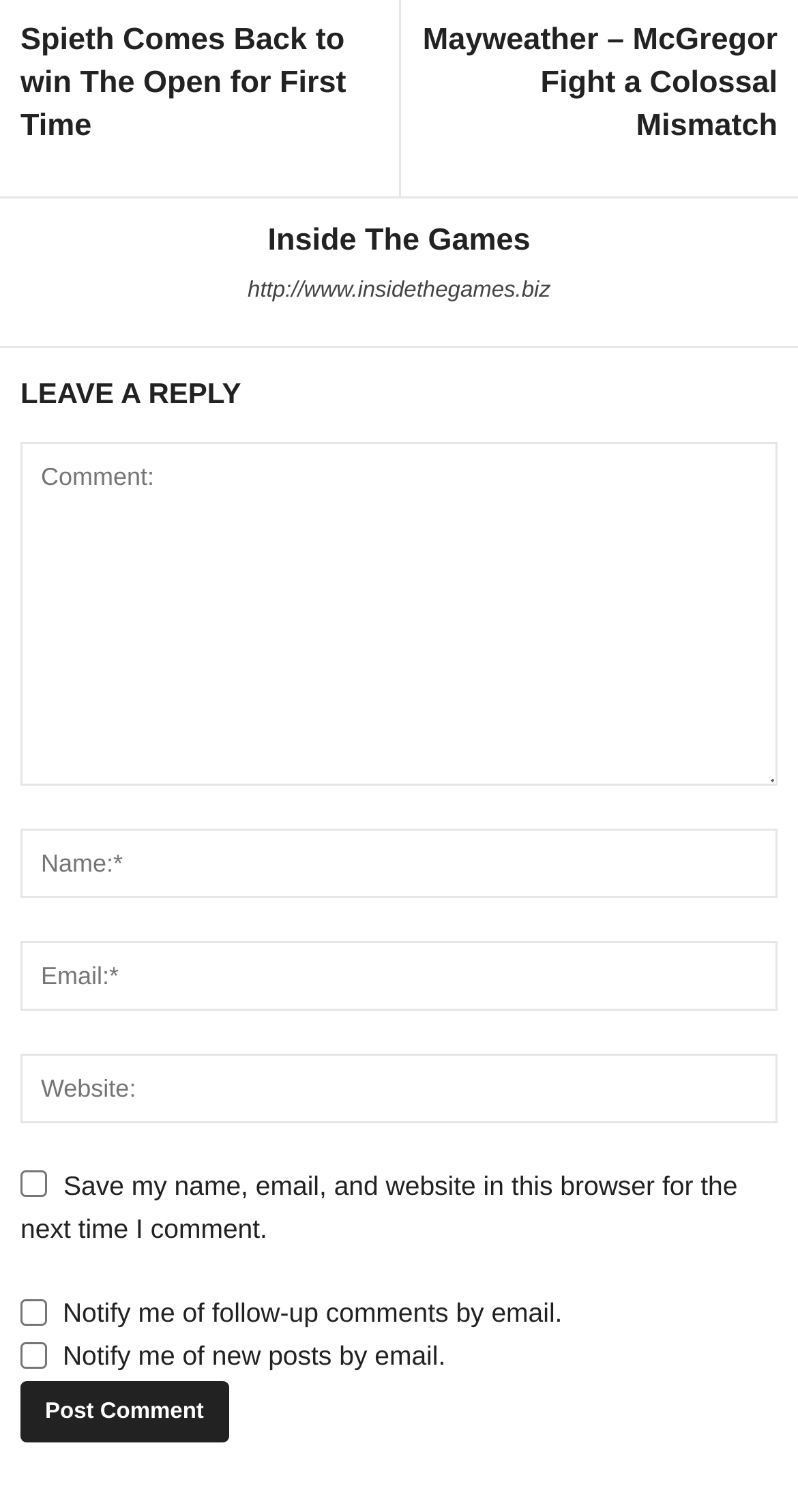What is the purpose of the checkbox 'Save my name, email, and website in this browser for the next time I comment.'?
Refer to the screenshot and answer in one word or phrase.

To save user information